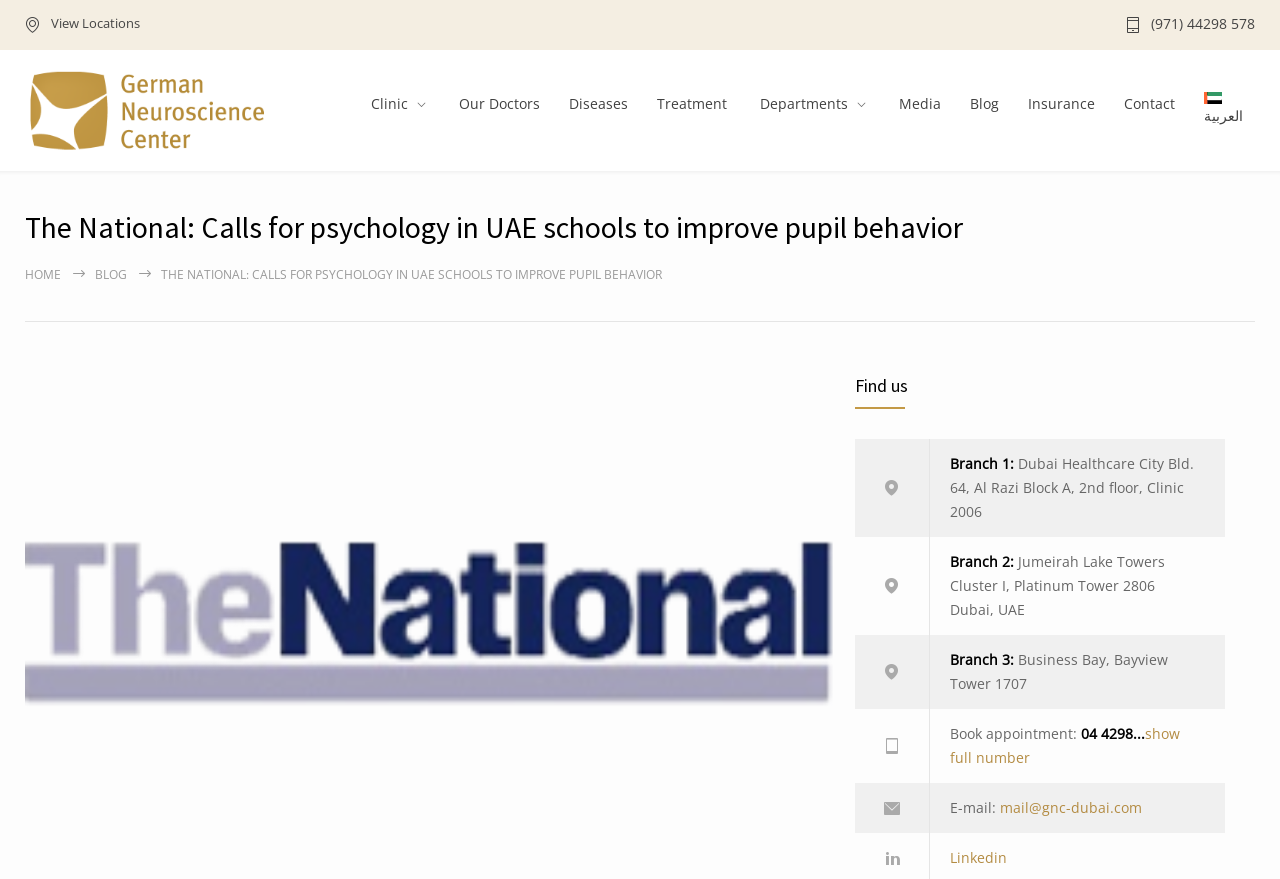Identify the main heading of the webpage and provide its text content.

The National: Calls for psychology in UAE schools to improve pupil behavior